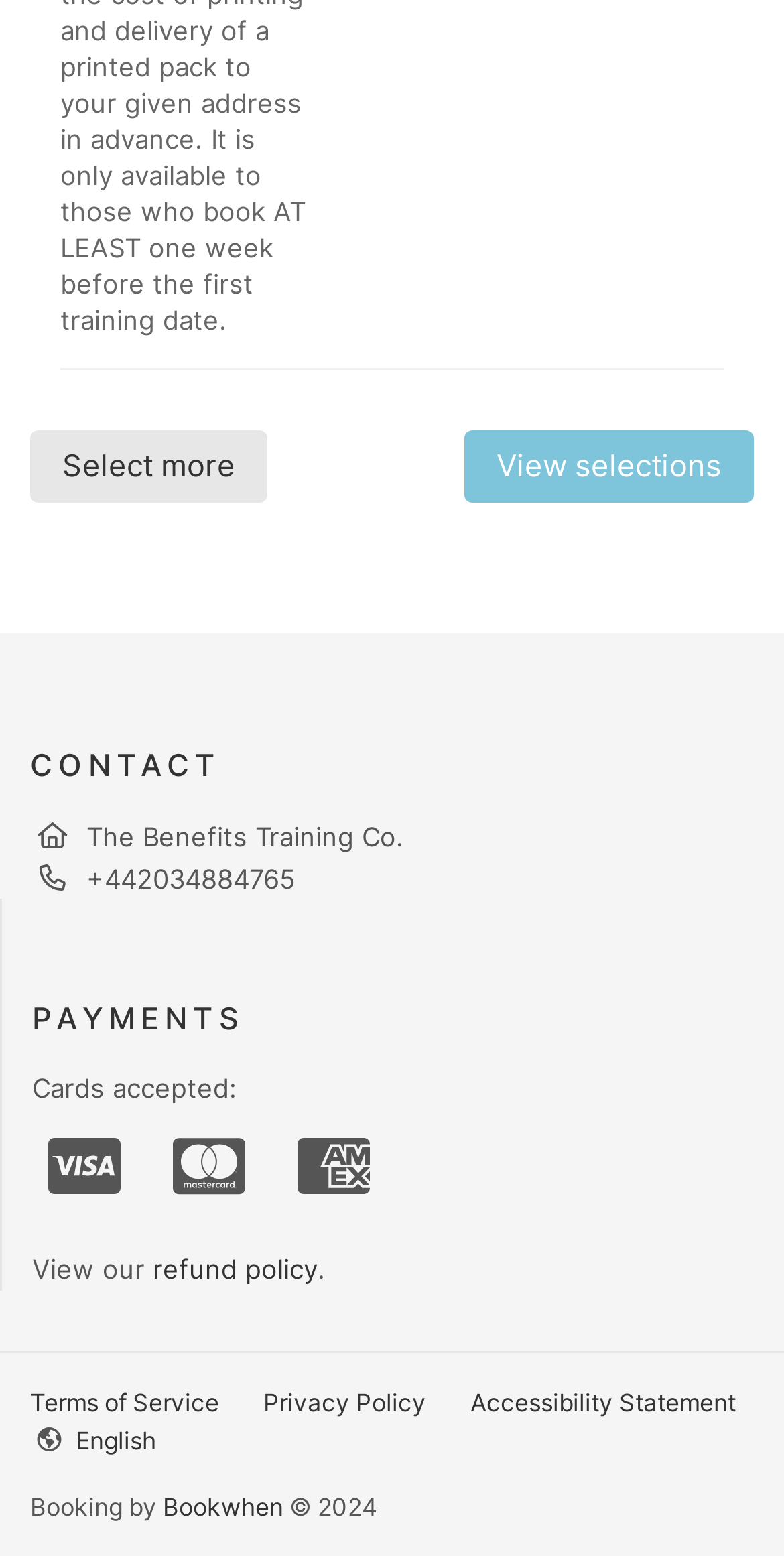What payment methods are accepted?
Analyze the image and deliver a detailed answer to the question.

The payment methods accepted can be found in the contentinfo section of the webpage, specifically in the image elements with the text 'Visa', 'Mastercard', and 'Amex'.